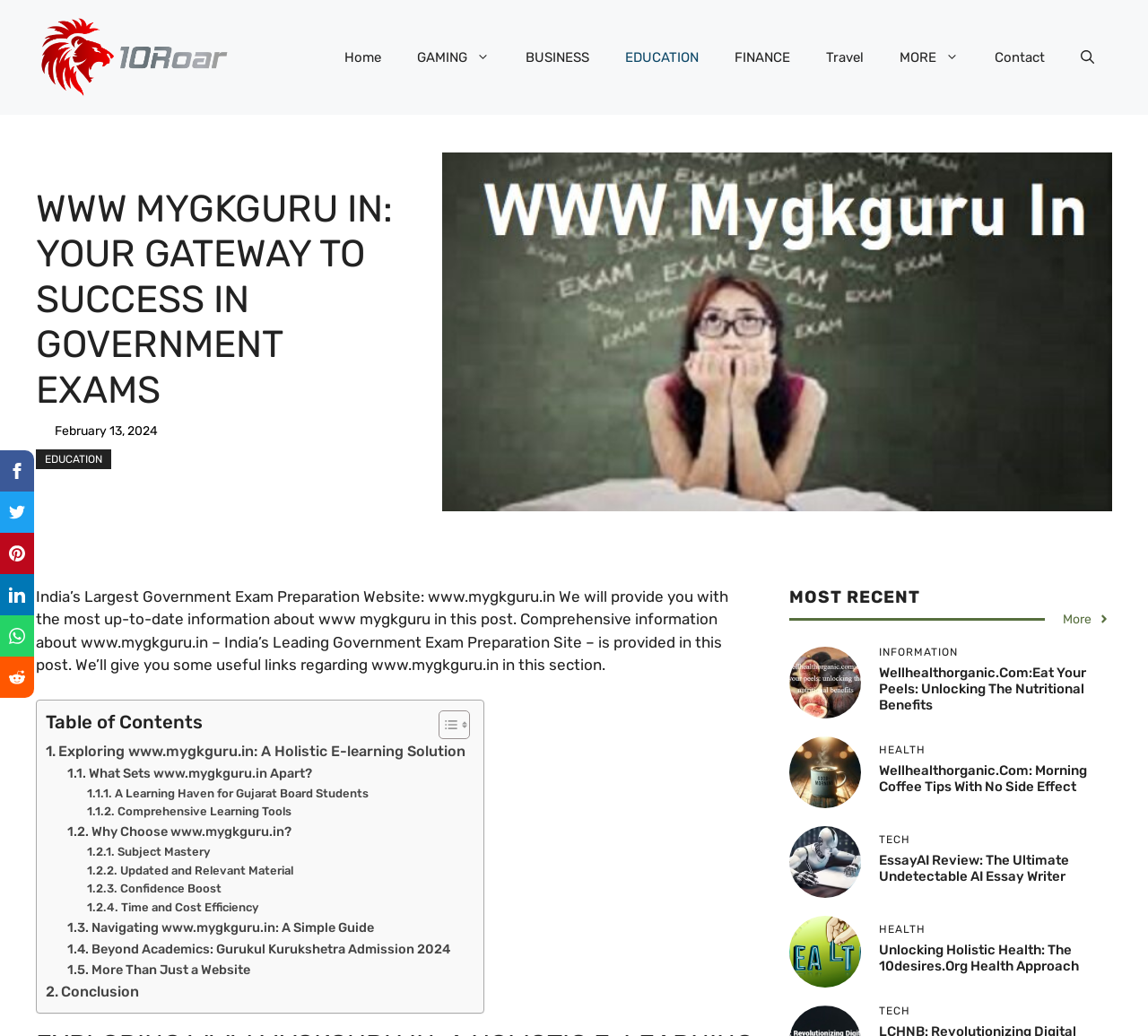What categories of information are available on the website?
Refer to the image and provide a one-word or short phrase answer.

EDUCATION, BUSINESS, FINANCE, TRAVEL, MORE